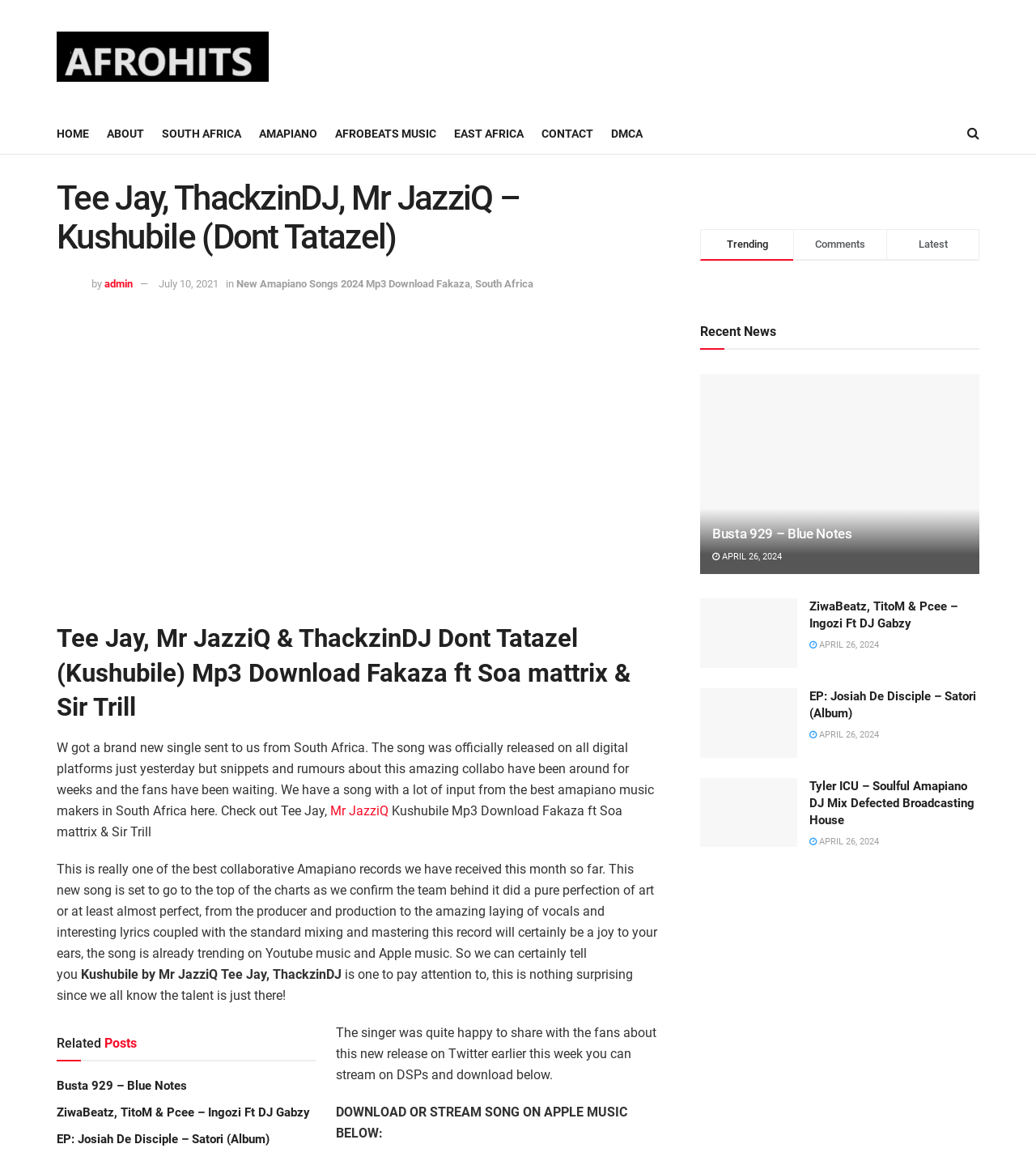Find the bounding box of the UI element described as follows: "SOUTH AFRICA".

[0.156, 0.105, 0.233, 0.125]